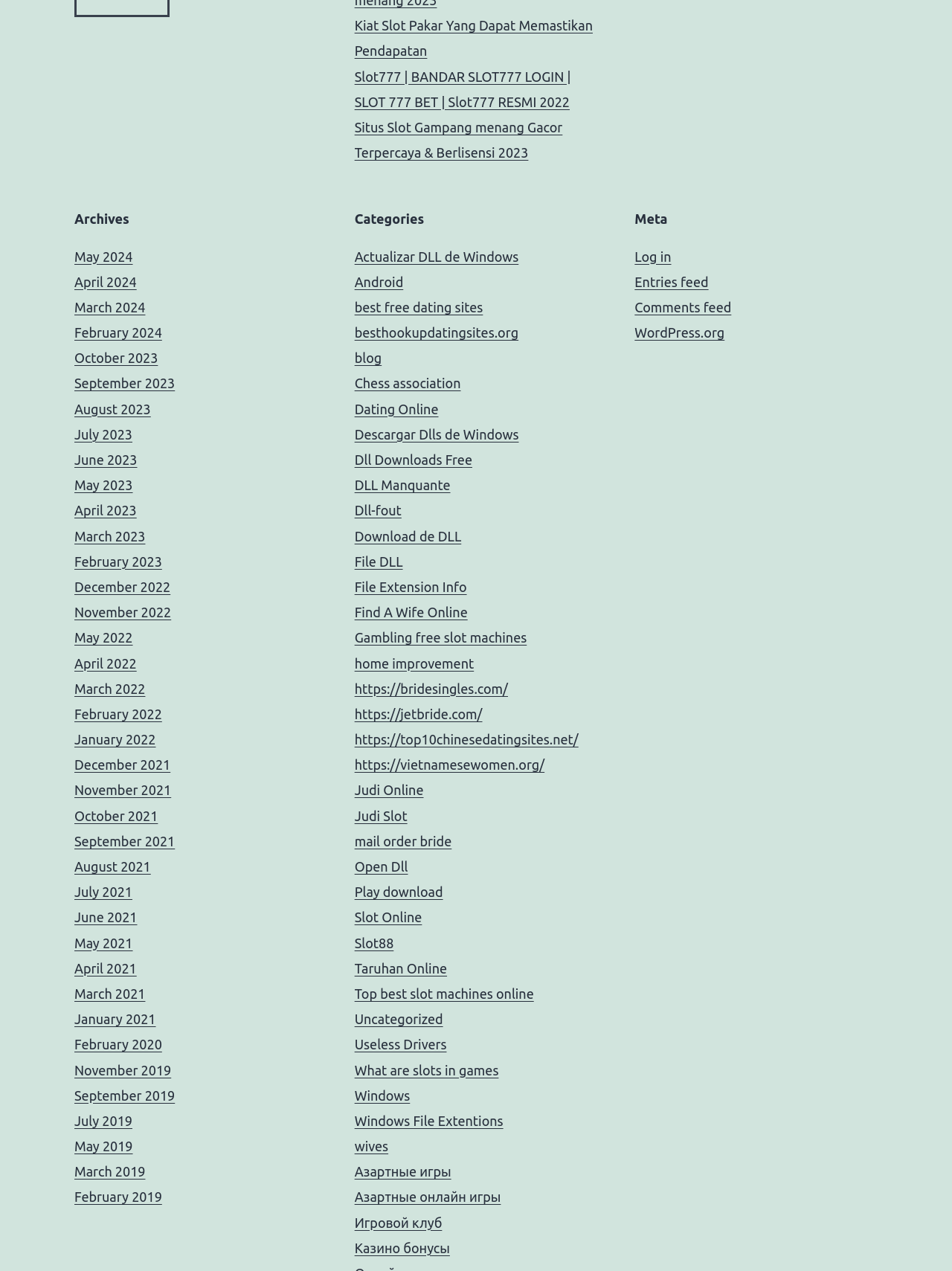Please respond to the question with a concise word or phrase:
What is the topic of the link 'Judi Online'?

Judi Online